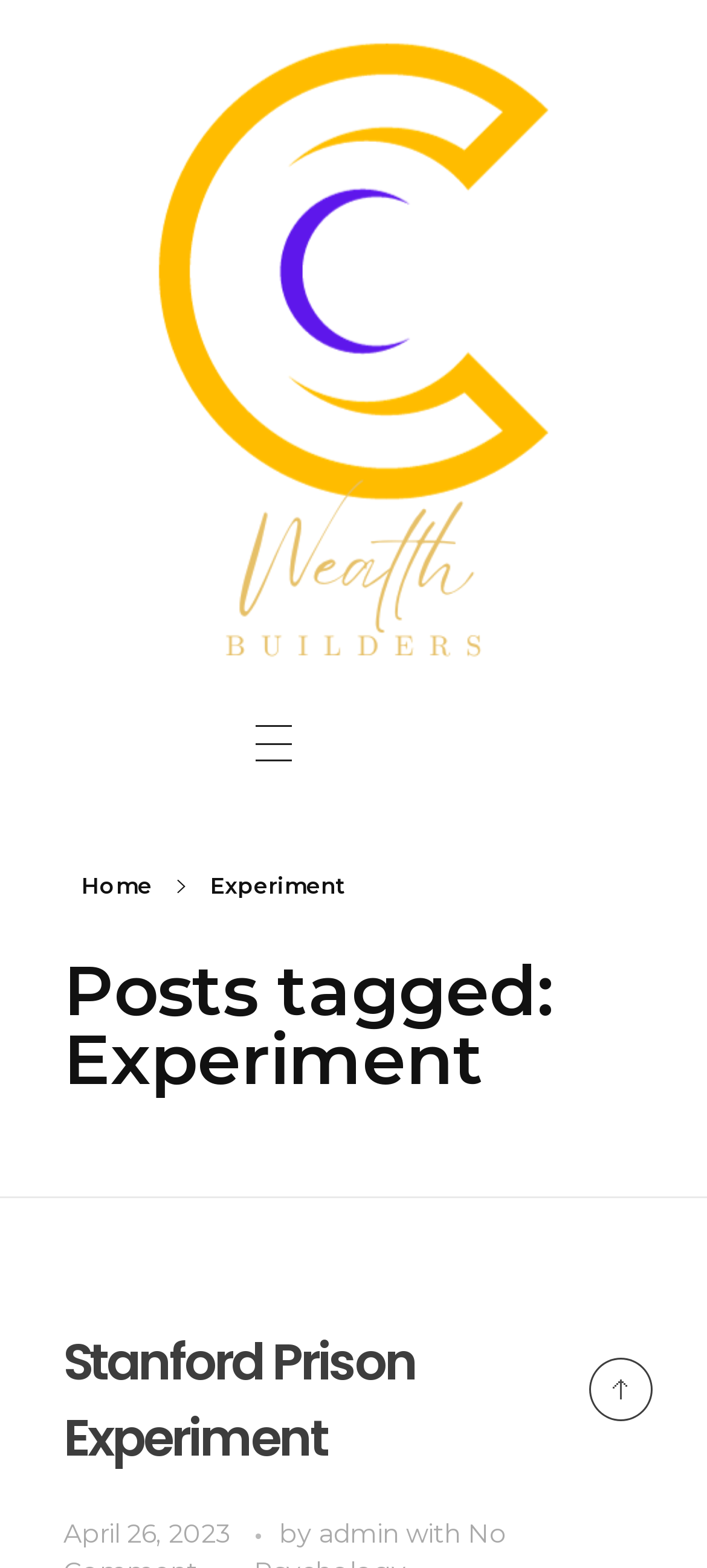How many elements are in the header section?
Using the screenshot, give a one-word or short phrase answer.

2